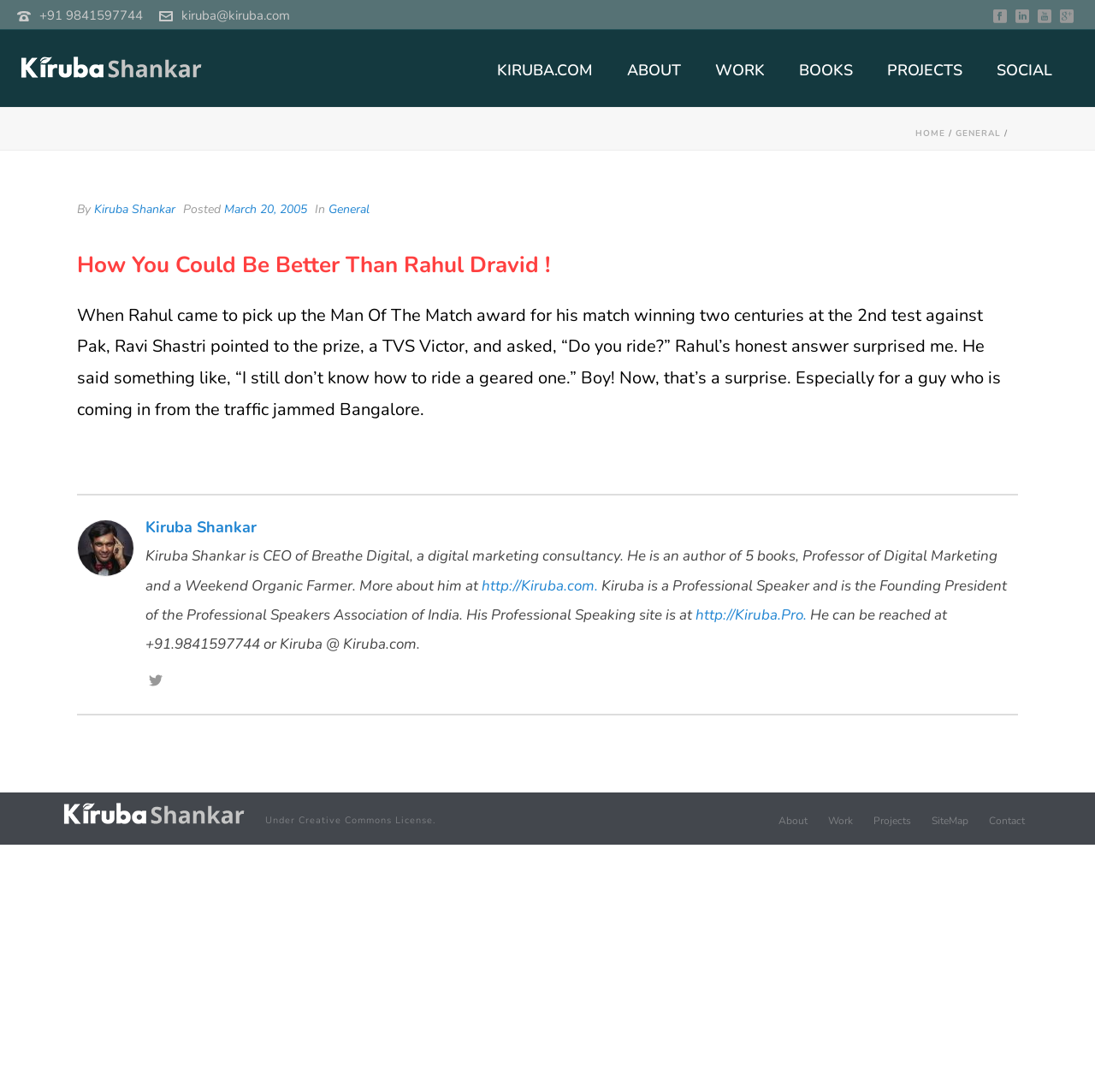Identify the bounding box coordinates of the section to be clicked to complete the task described by the following instruction: "Contact Kiruba". The coordinates should be four float numbers between 0 and 1, formatted as [left, top, right, bottom].

[0.903, 0.746, 0.936, 0.758]